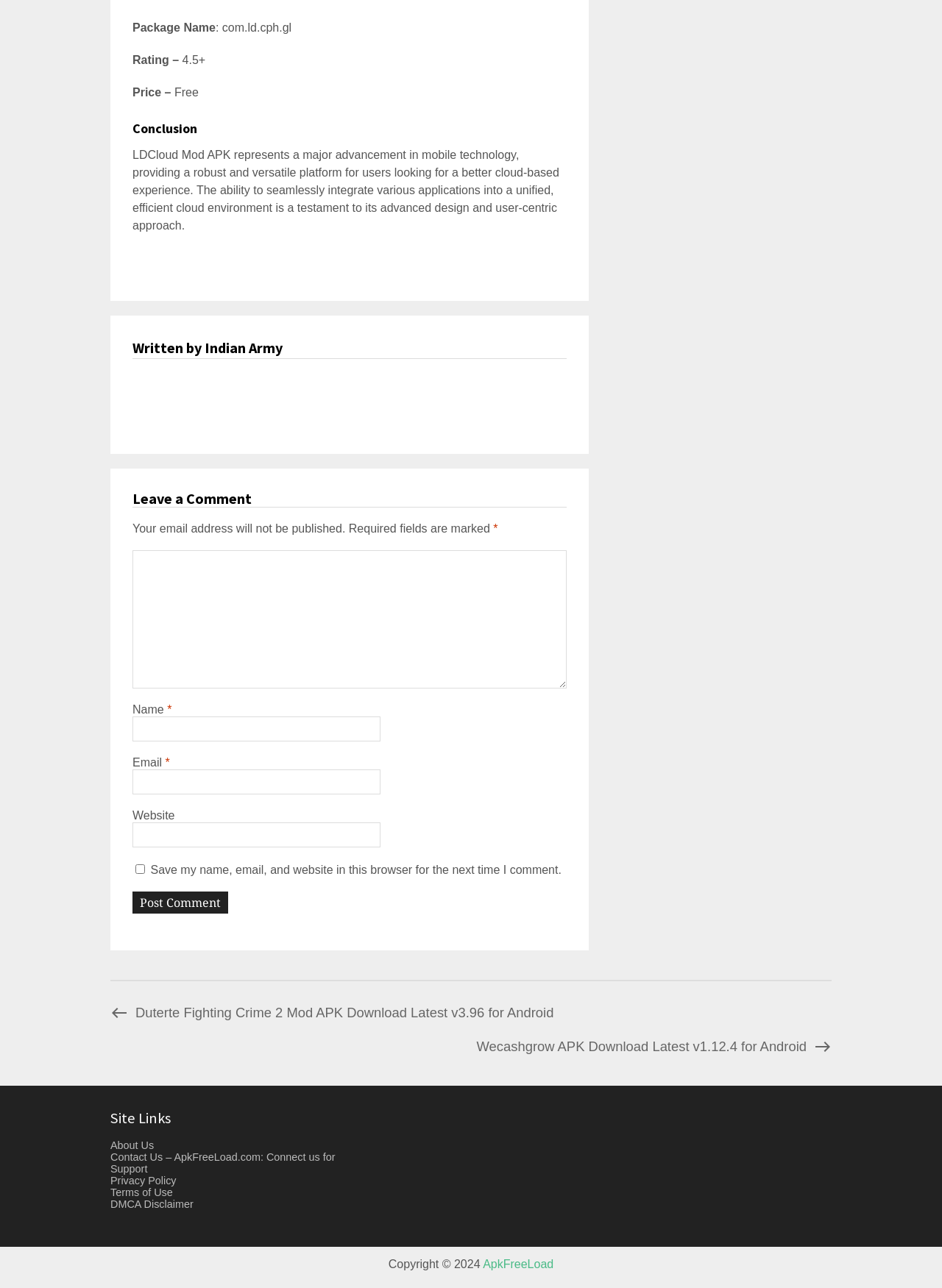Locate the bounding box coordinates of the element to click to perform the following action: 'Click the 'About Us' link'. The coordinates should be given as four float values between 0 and 1, in the form of [left, top, right, bottom].

[0.117, 0.885, 0.163, 0.894]